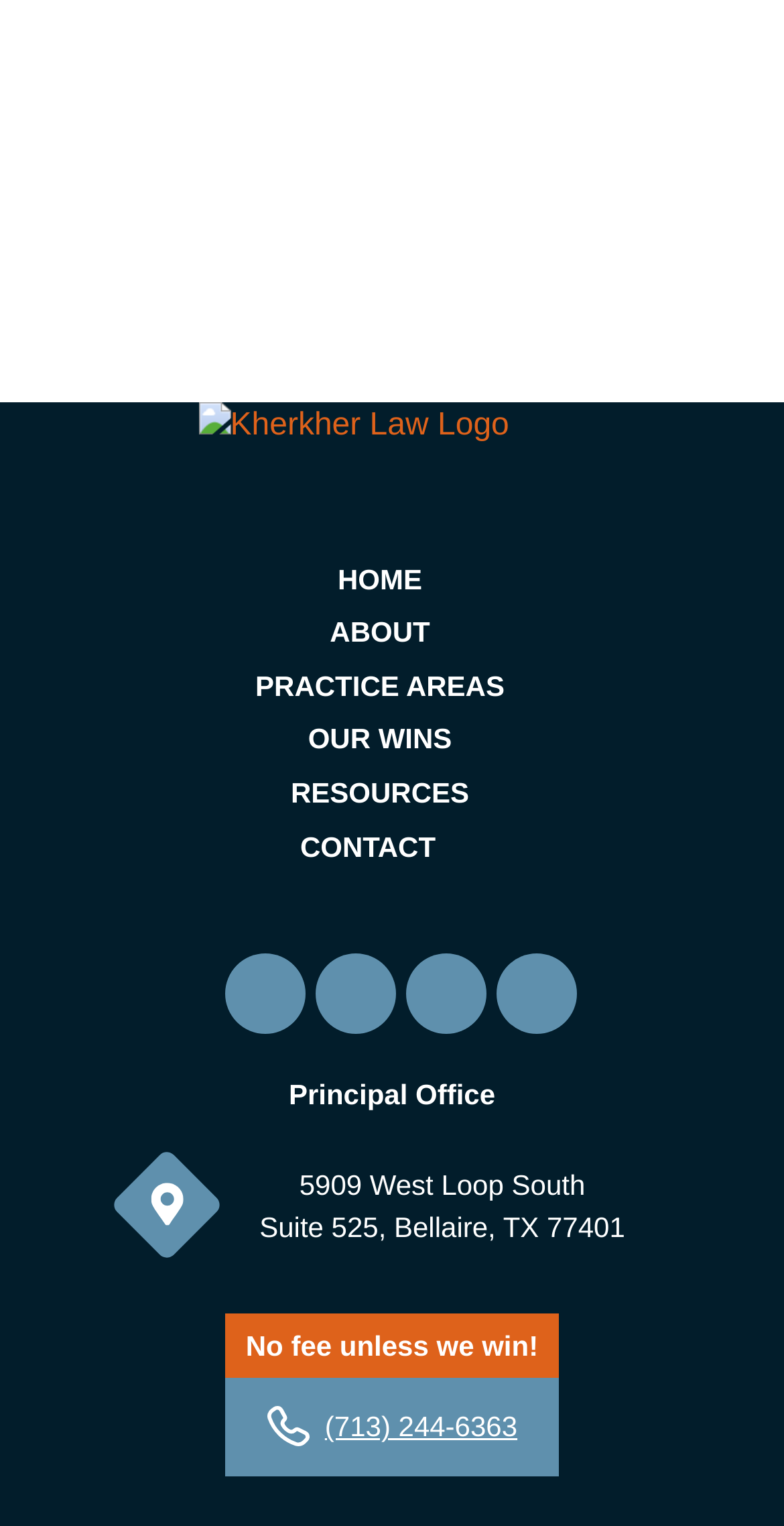What is the address of the principal office?
Please respond to the question with a detailed and thorough explanation.

The address of the principal office can be found in the middle section of the webpage. The text 'Principal Office' is followed by the address, which is '5909 West Loop South, Suite 525, Bellaire, TX 77401'.